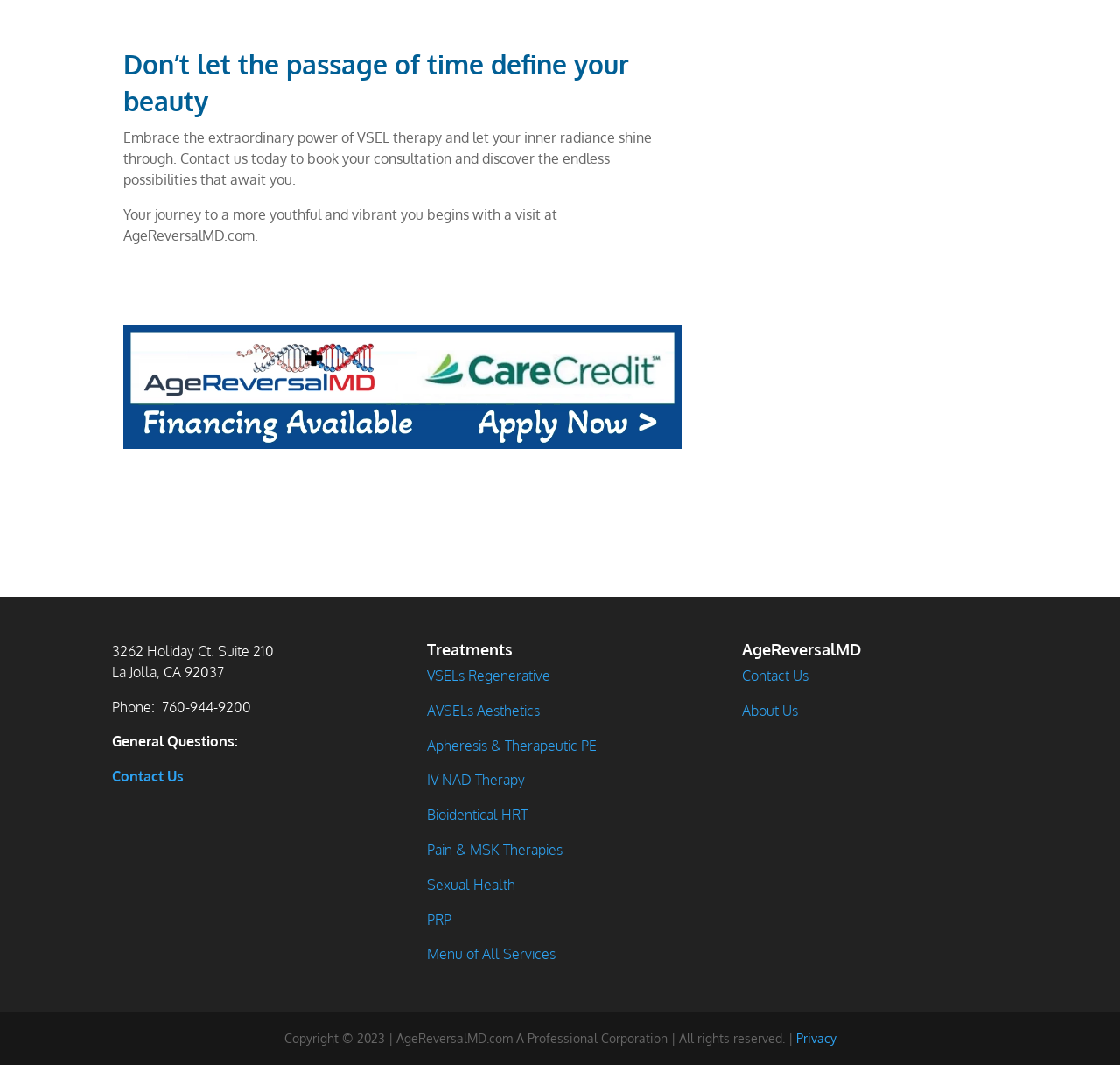Identify the bounding box of the HTML element described here: "VSELs Regenerative". Provide the coordinates as four float numbers between 0 and 1: [left, top, right, bottom].

[0.381, 0.626, 0.491, 0.643]